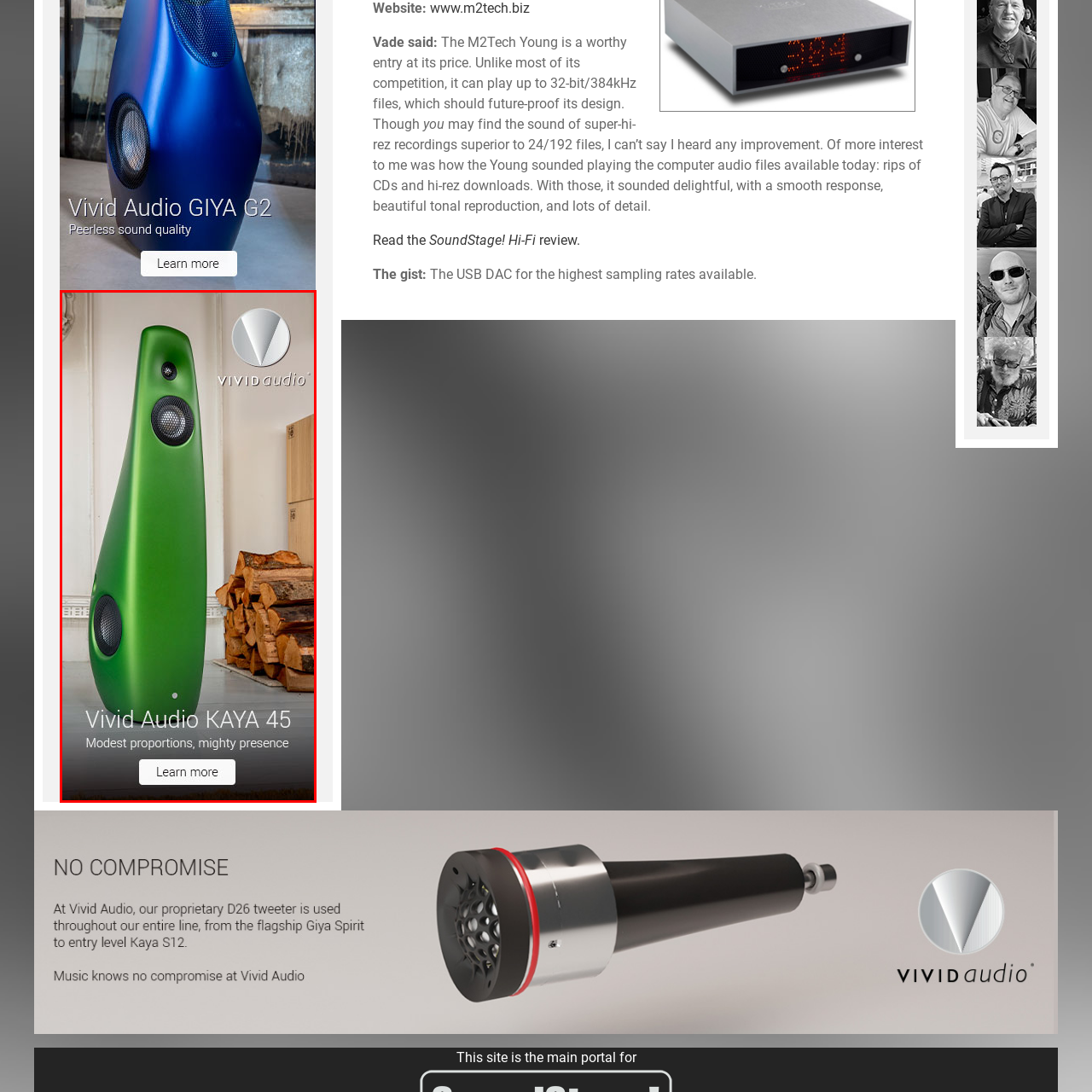Offer an in-depth description of the picture located within the red frame.

The image showcases the striking Vivid Audio KAYA 45 speaker, designed with a sleek and modern aesthetic. Its bold, vibrant green finish adds a touch of creativity and flair to any space, making it not only a functional audio device but also a statement piece. Features prominently are the speaker's rounded contours and strategically placed speaker grilles that hint at its advanced acoustic engineering. Behind the speaker, a stack of neatly arranged logs adds a warm, rustic contrast, enhancing the overall atmosphere. The branding for Vivid Audio is subtly integrated into the top corner, emphasizing the quality and innovation of their products. Below the image, the caption reads "Vivid Audio KAYA 45 - Modest proportions, mighty presence," inviting viewers to learn more about this exceptional audio experience.